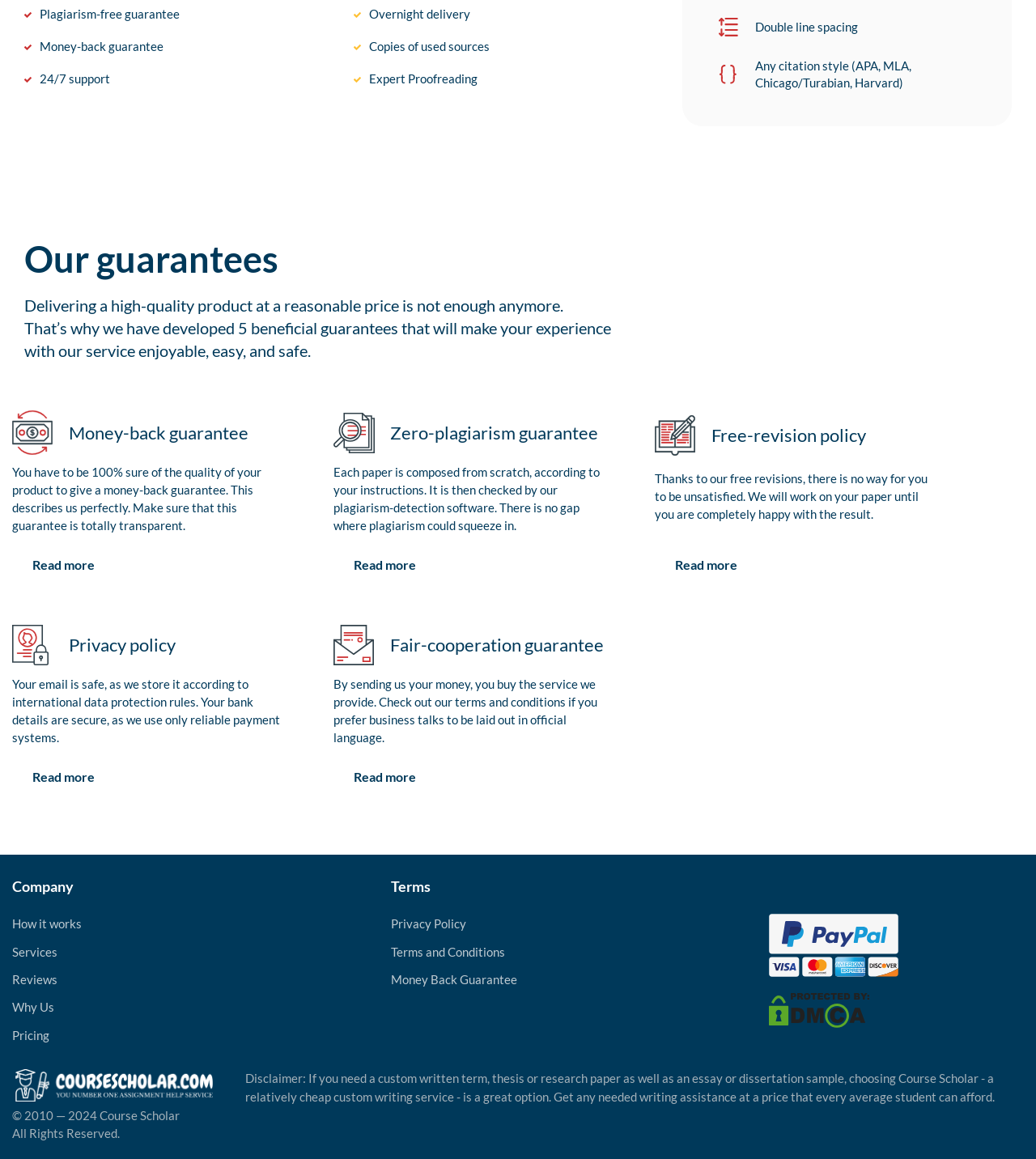Find the bounding box coordinates of the element's region that should be clicked in order to follow the given instruction: "Check 'Course Scholar logo'". The coordinates should consist of four float numbers between 0 and 1, i.e., [left, top, right, bottom].

[0.012, 0.923, 0.205, 0.951]